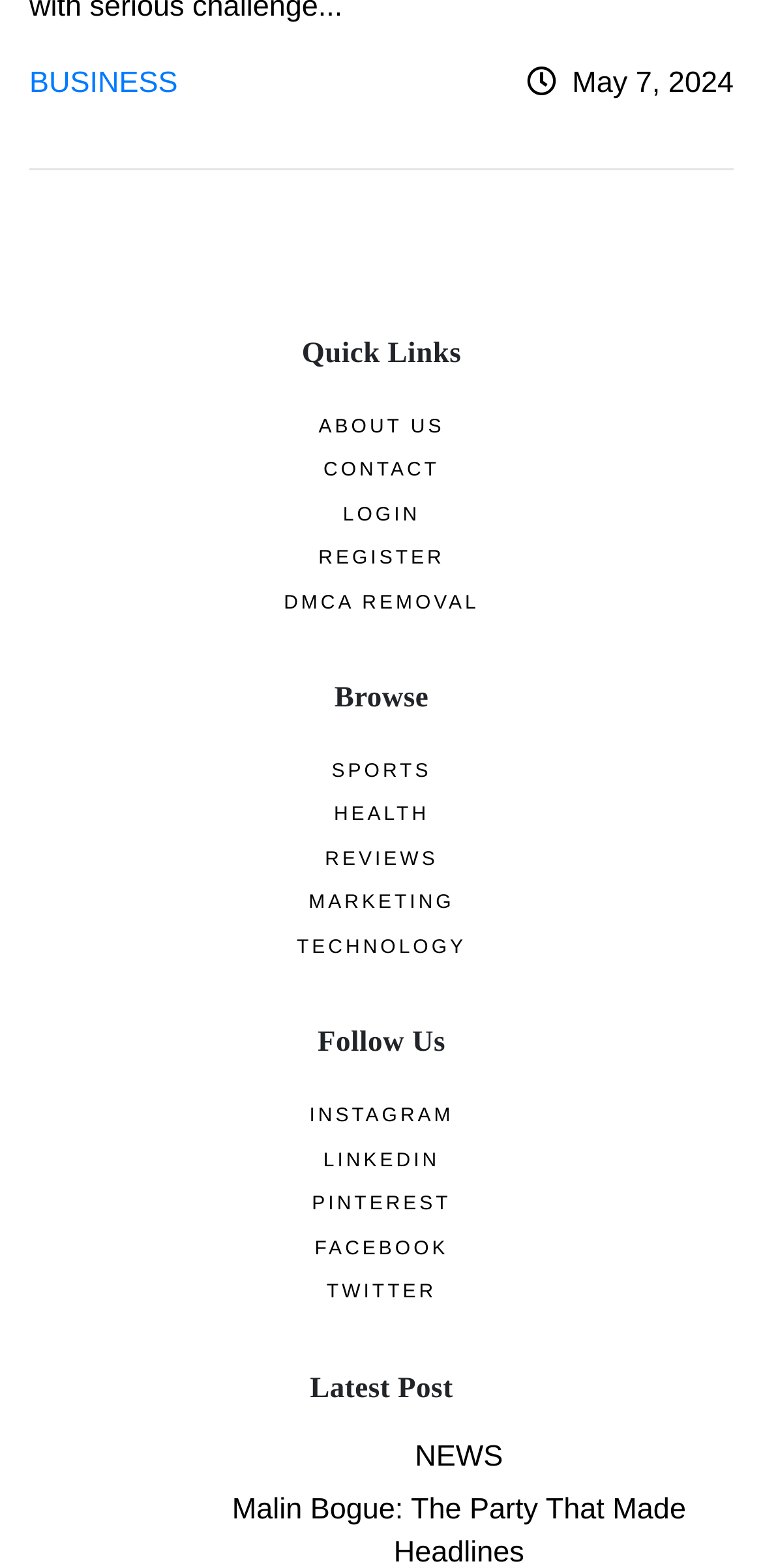What is the category of the link 'SPORTS'?
Please use the image to provide a one-word or short phrase answer.

Browse